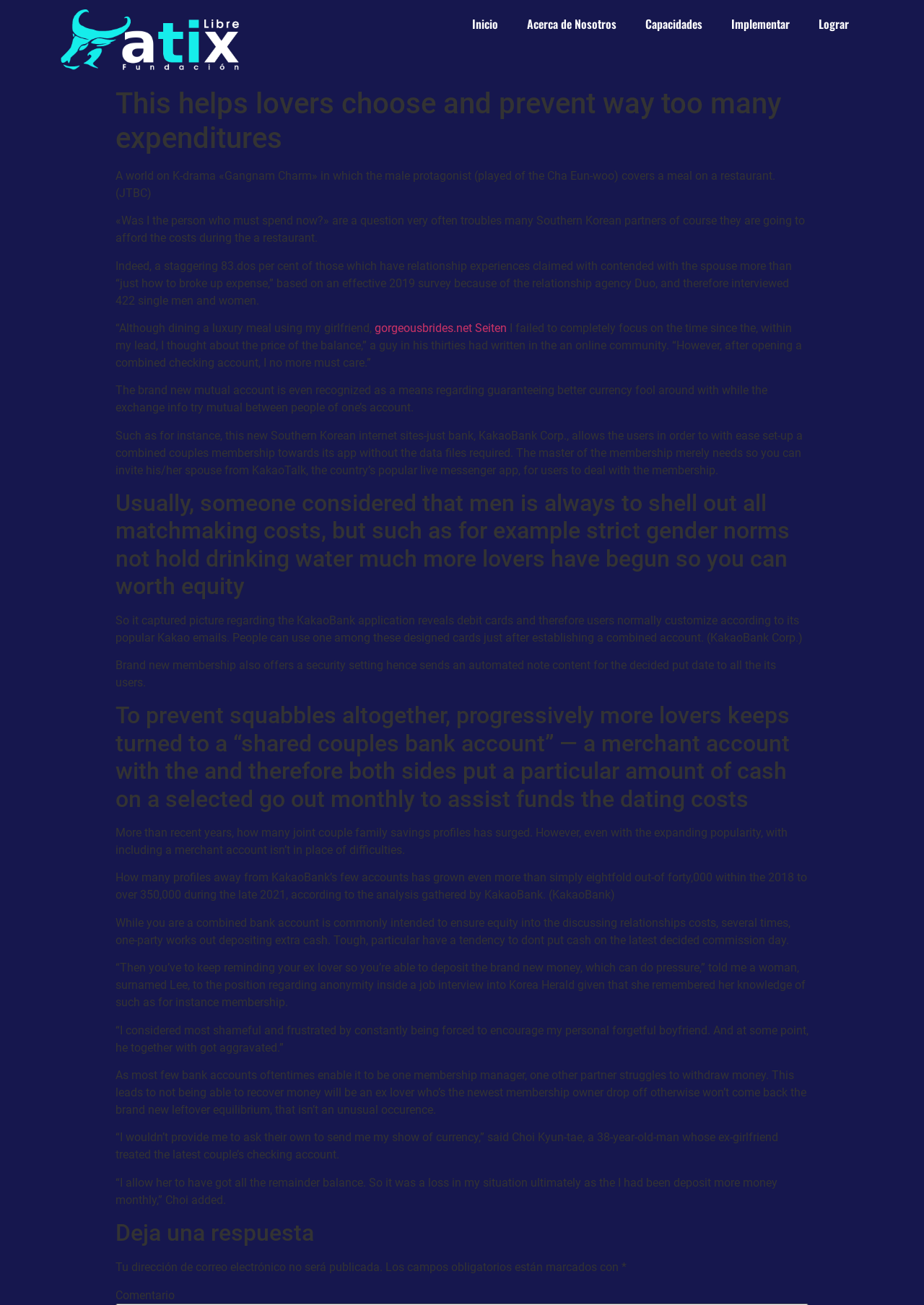Explain the webpage in detail, including its primary components.

This webpage is about how couples in South Korea are managing their finances, particularly in the context of dating expenses. The page has a header section with five links: "Inicio", "Acerca de Nosotros", "Capacidades", "Implementar", and "Lograr". 

Below the header, there is a main section with a heading that reads "This helps lovers choose and prevent way too many expenditures". This section contains several paragraphs of text discussing how couples in South Korea are using joint bank accounts to manage their dating expenses. The text includes quotes from individuals who have used such accounts, as well as statistics on the growing popularity of joint accounts.

The main section is divided into several subheadings, including "Usually, someone considered that men is always to shell out all matchmaking costs, but such as for example strict gender norms not hold drinking water much more lovers have begun so you can worth equity" and "To prevent squabbles altogether, progressively more lovers keeps turned to a “shared couples bank account” — a merchant account with the and therefore both sides put a particular amount of cash on a selected go out monthly to assist funds the dating costs".

There are also several links and images scattered throughout the main section, including a link to "gorgeousbrides.net Seiten" and an image of the KakaoBank application. 

At the bottom of the page, there is a section for leaving a comment, with fields for entering a name, email address, and comment.